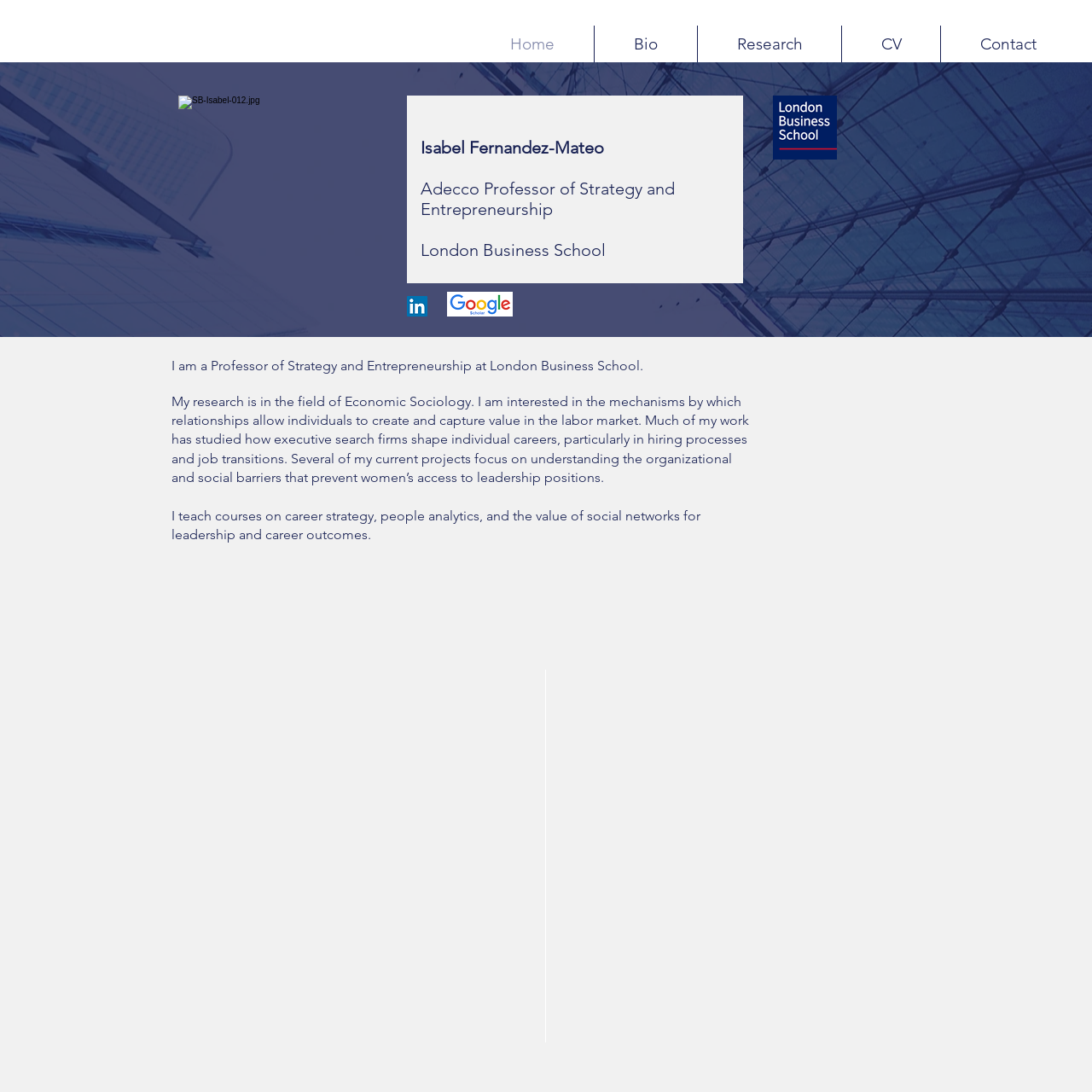What is Isabel Fernandez-Mateo's profession?
Please provide a single word or phrase as the answer based on the screenshot.

Professor